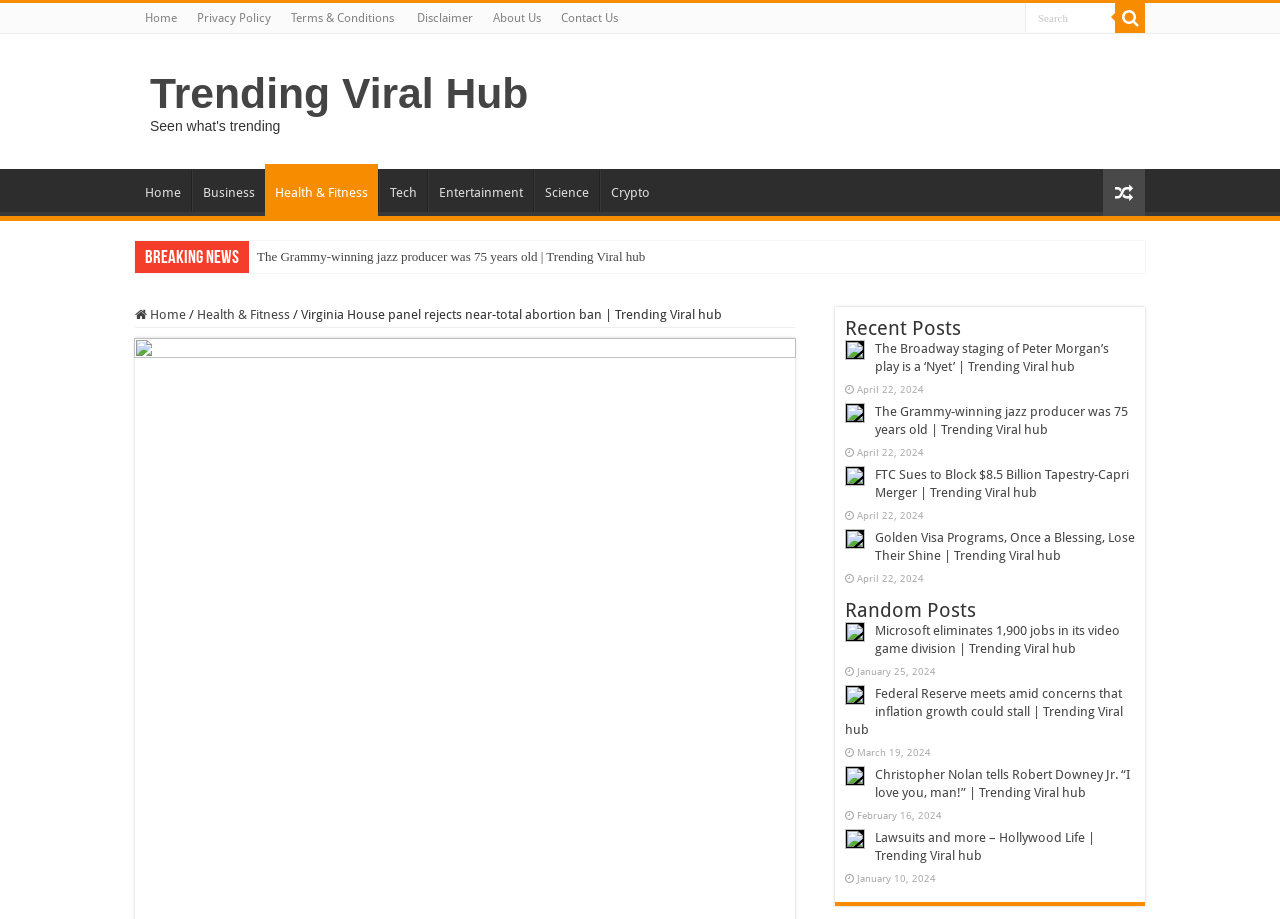What is the headline of the webpage?

Virginia House panel rejects near-total abortion ban | Trending Viral hub